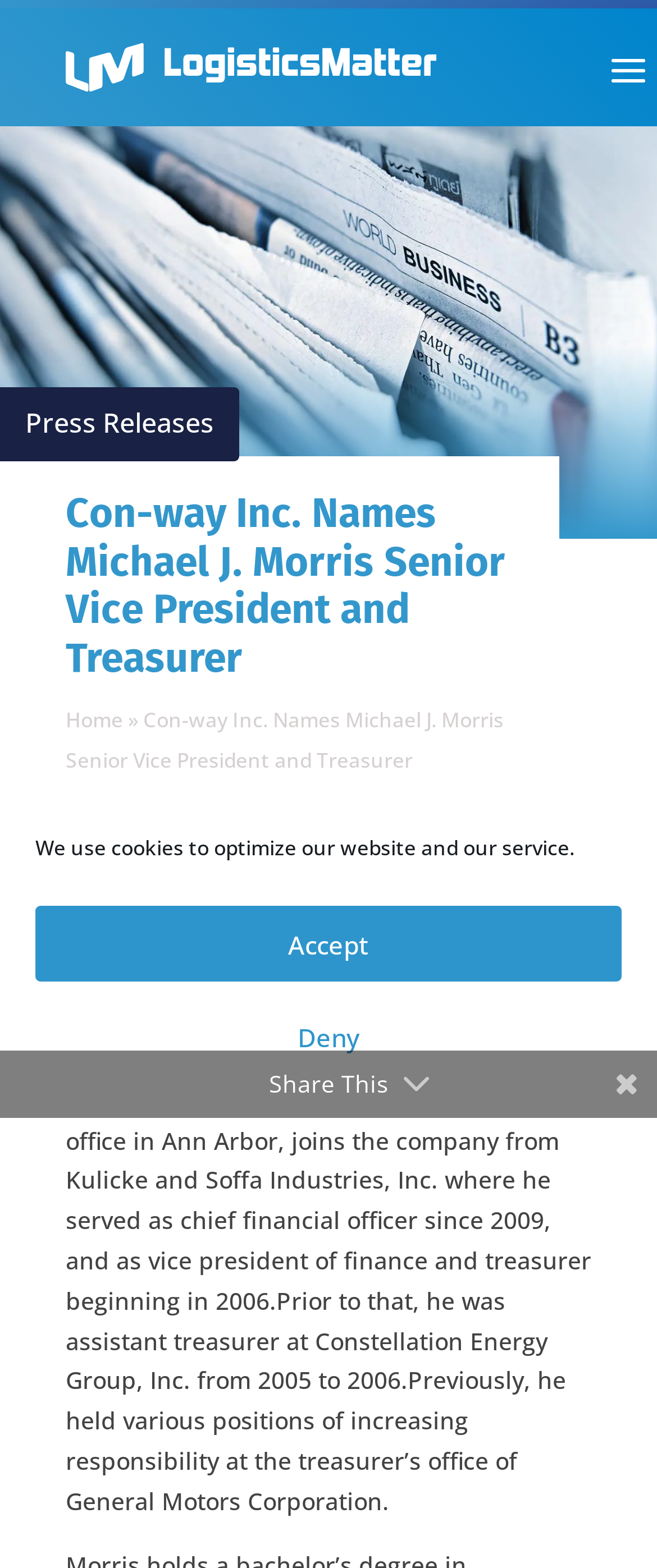Bounding box coordinates are specified in the format (top-left x, top-left y, bottom-right x, bottom-right y). All values are floating point numbers bounded between 0 and 1. Please provide the bounding box coordinate of the region this sentence describes: Accept

[0.054, 0.578, 0.946, 0.626]